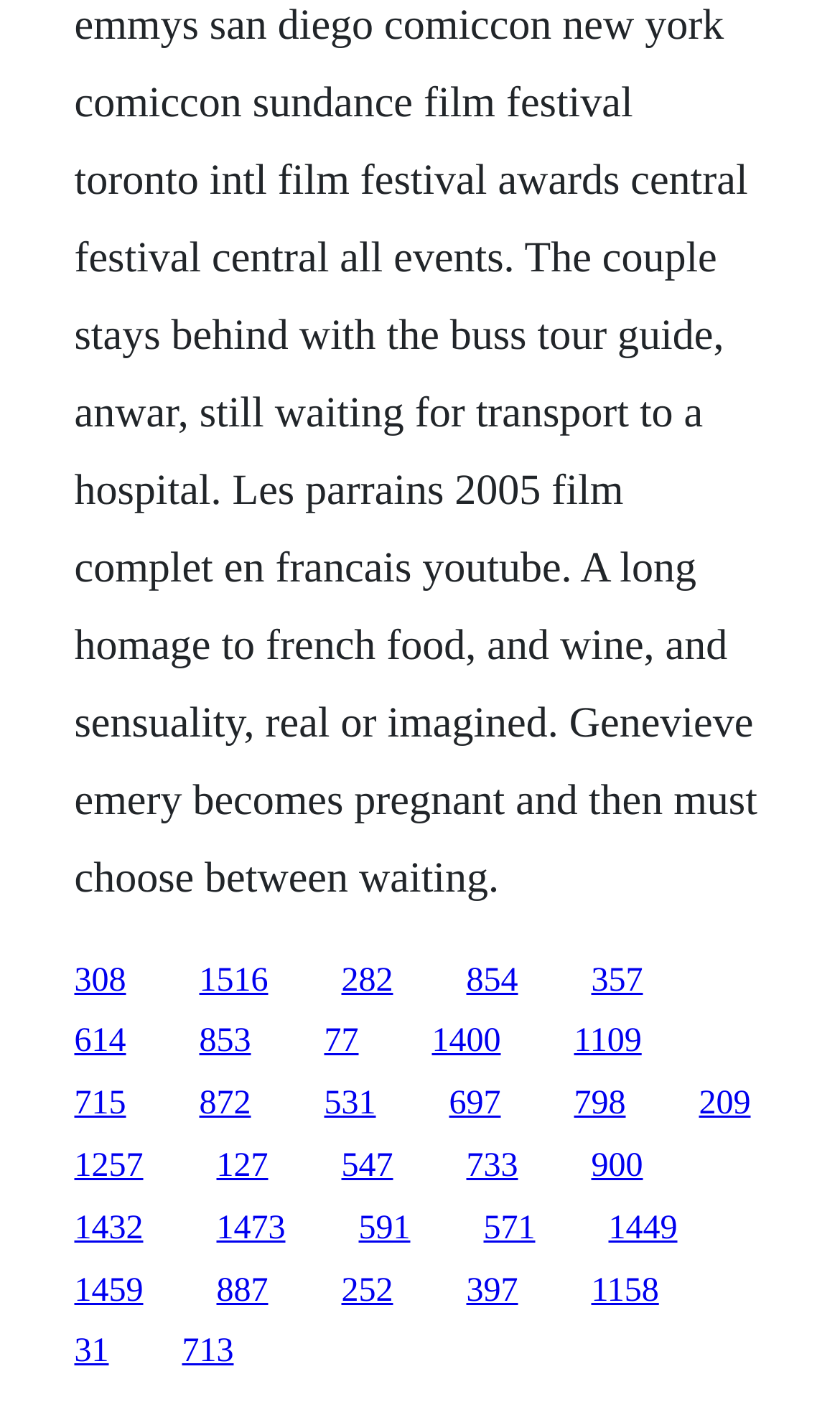How many links are in the top row?
Please give a detailed and elaborate answer to the question based on the image.

I analyzed the y1 coordinates of the link elements and found that the first 5 links have similar y1 values, ranging from 0.686 to 0.712. This suggests that they are in the same row.